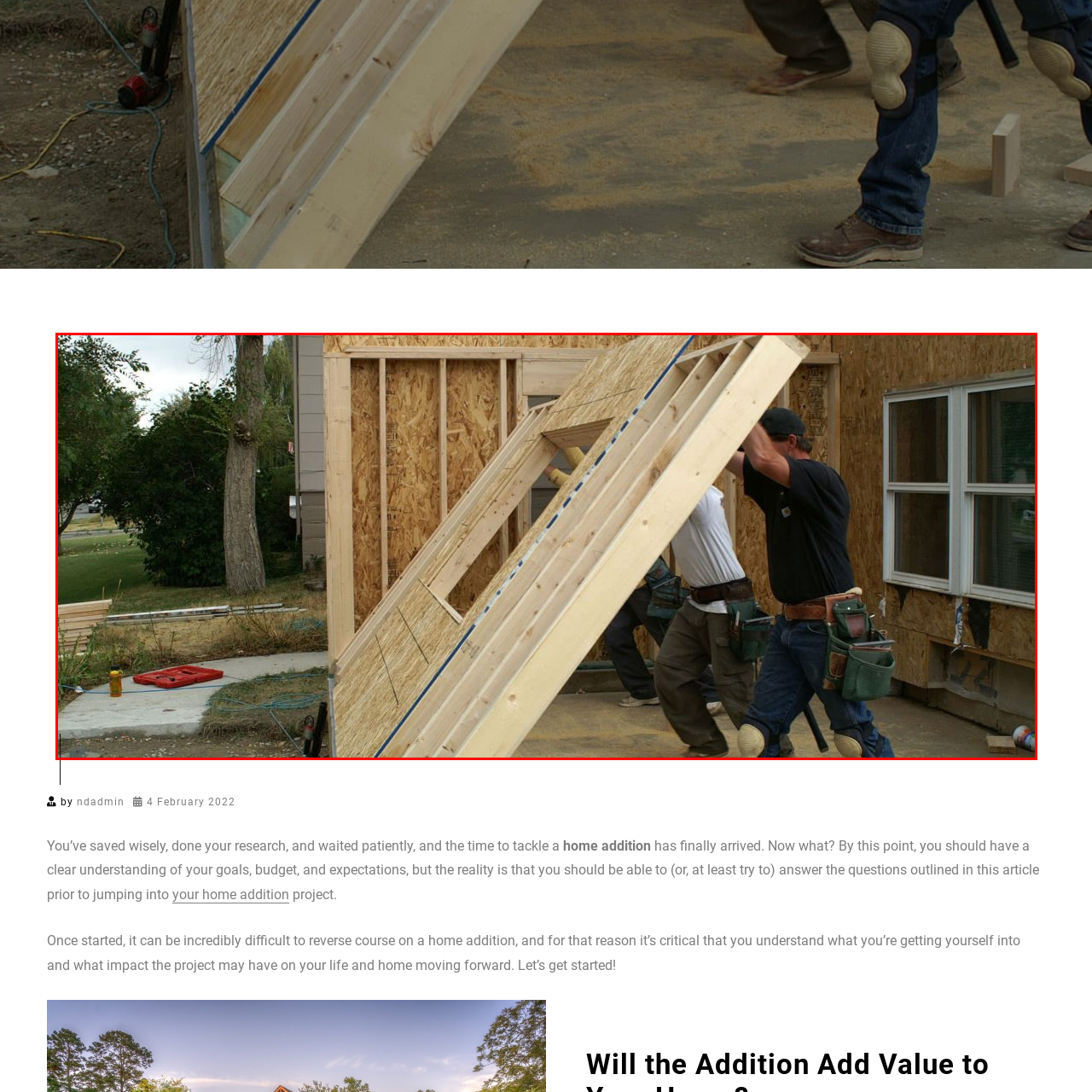What do the workers wear to reflect their professional readiness?
Scrutinize the image inside the red bounding box and provide a detailed and extensive answer to the question.

The workers are equipped with tool belts, reflecting their professional readiness, and are focused on maneuvering the structure into place.